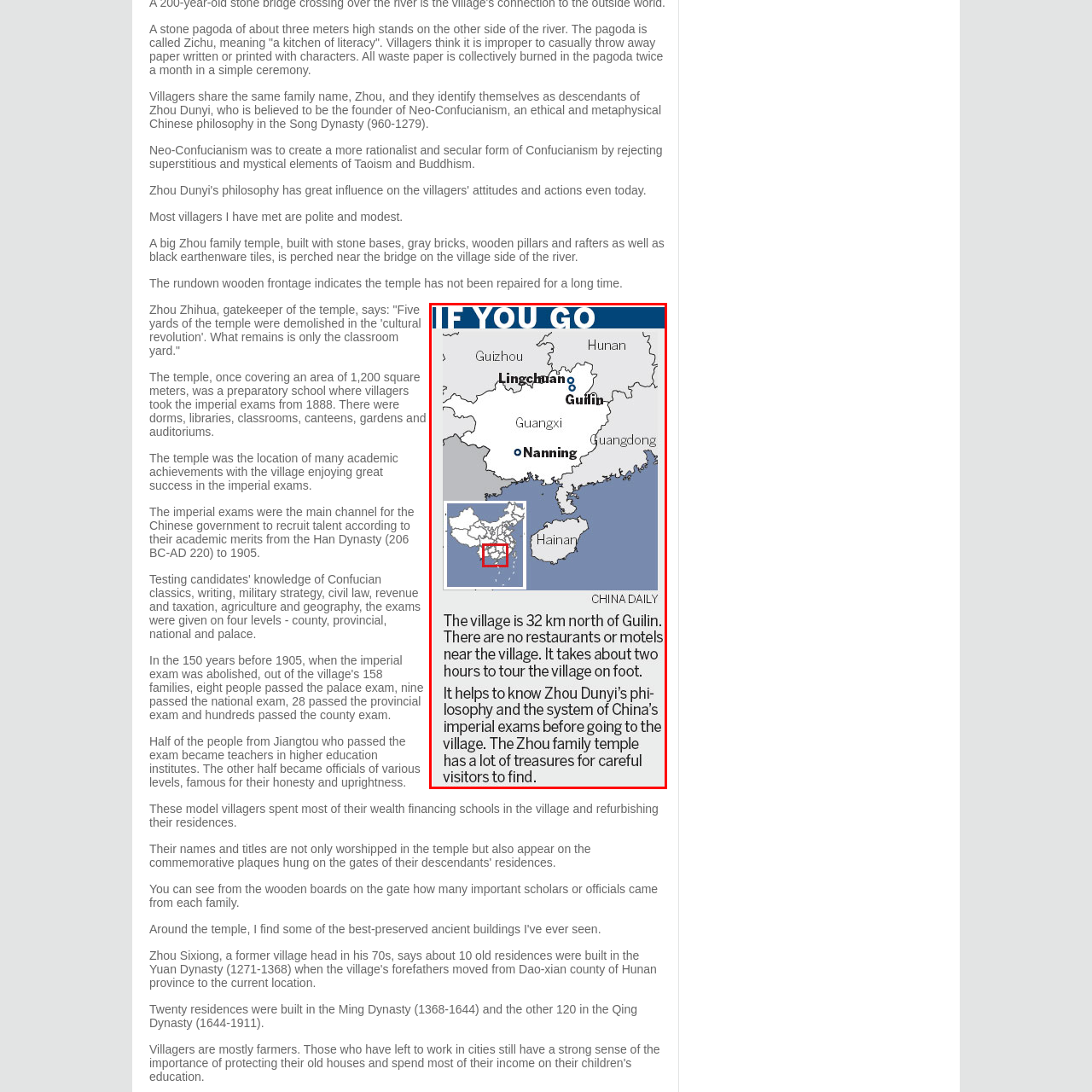Observe the image inside the red bounding box and answer briefly using a single word or phrase: What is the significance of the Zhou family temple?

Cultural and educational heritage